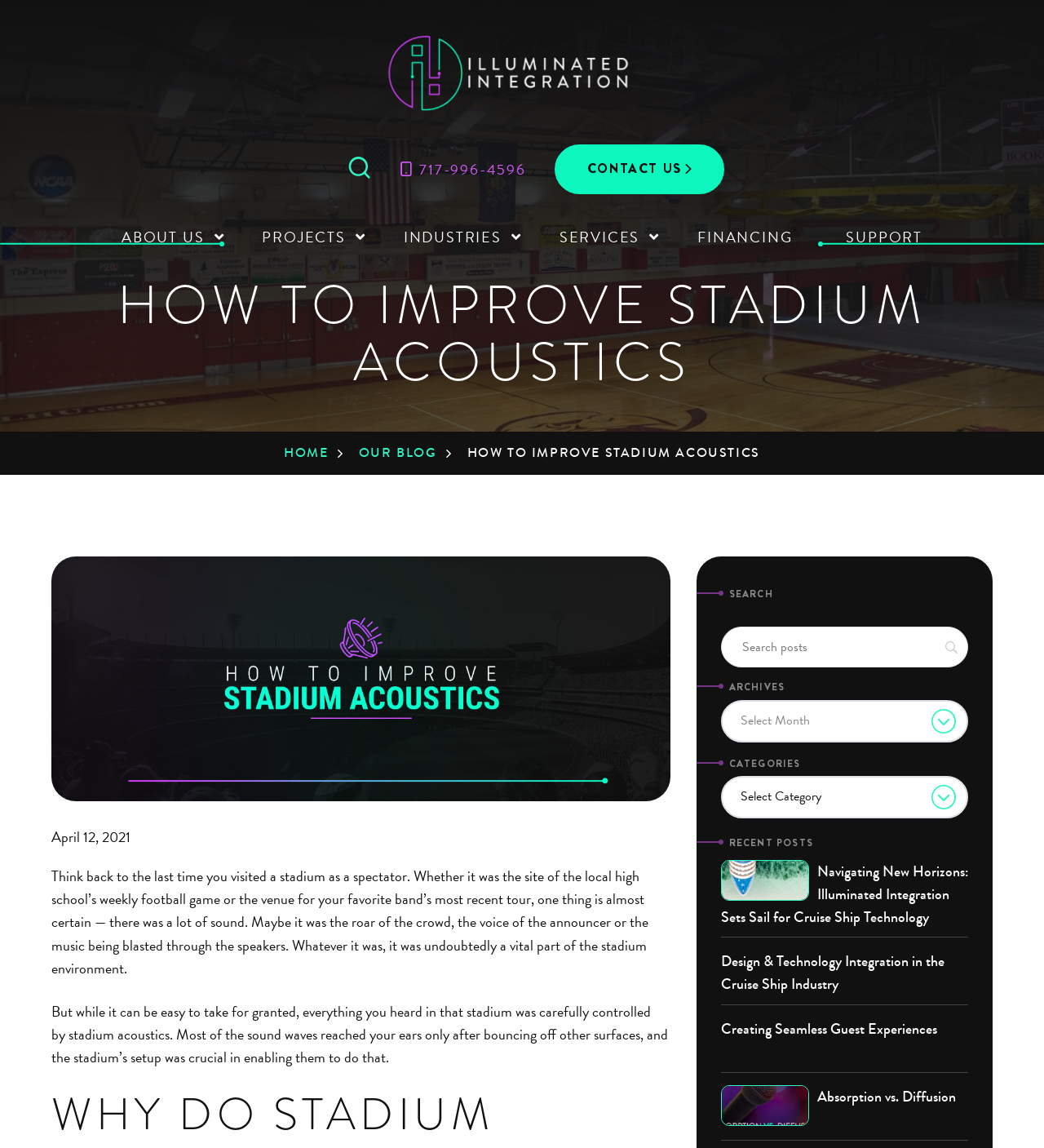Kindly provide the bounding box coordinates of the section you need to click on to fulfill the given instruction: "Learn about Illuminated Integration".

[0.37, 0.03, 0.63, 0.097]